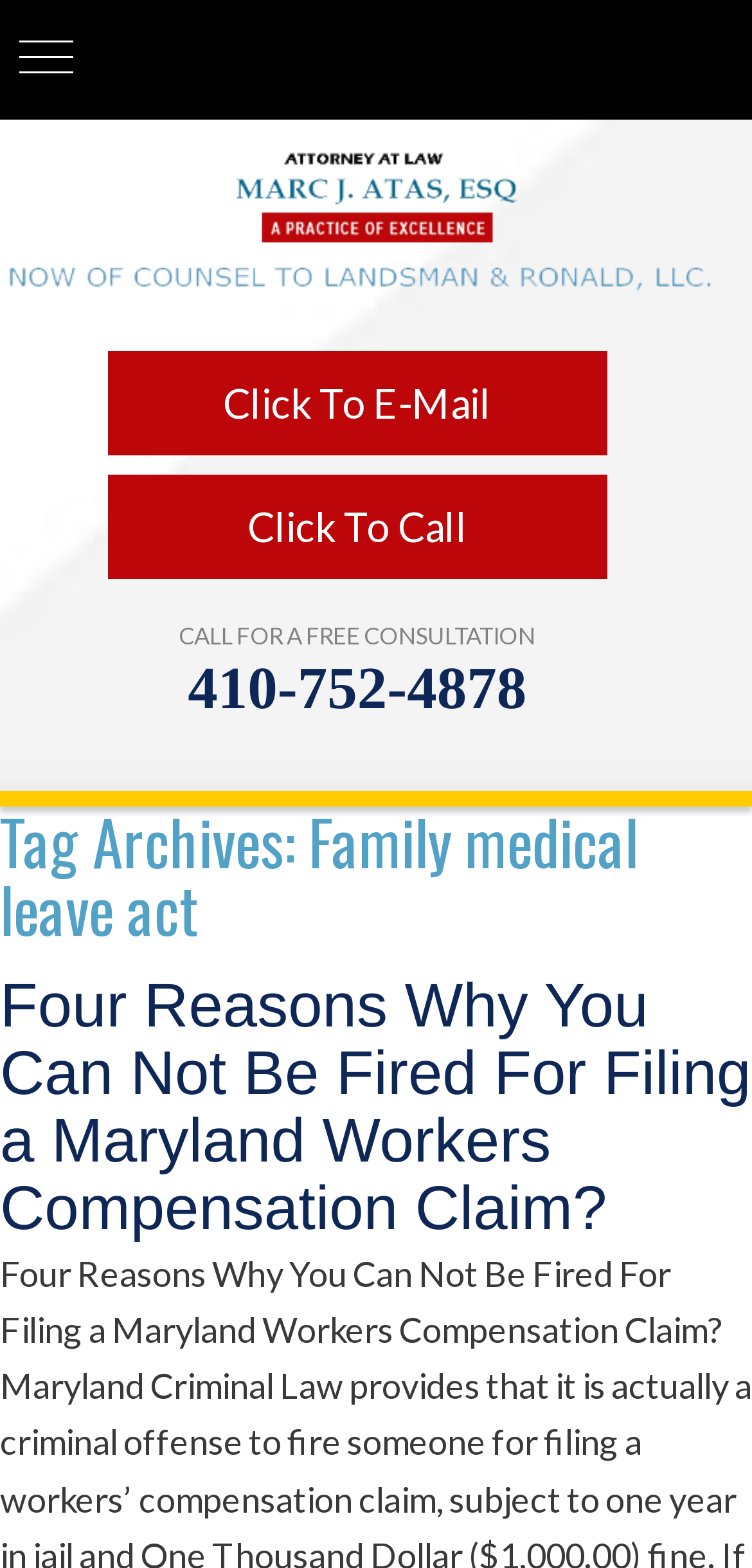Answer the question below using just one word or a short phrase: 
What is the topic of the archived articles?

Family medical leave act